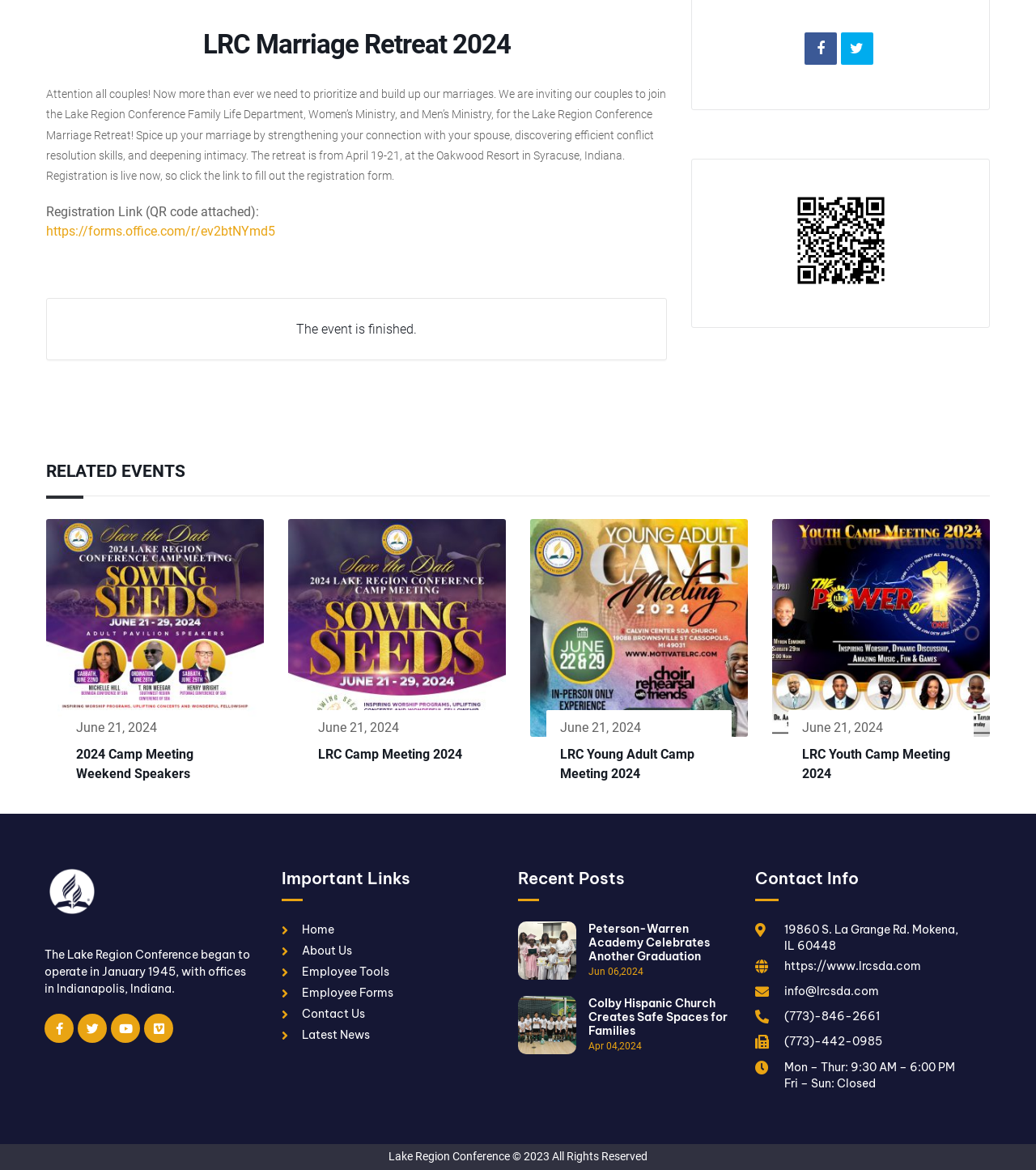What is the date of the LRC Camp Meeting 2024?
Using the picture, provide a one-word or short phrase answer.

June 21, 2024